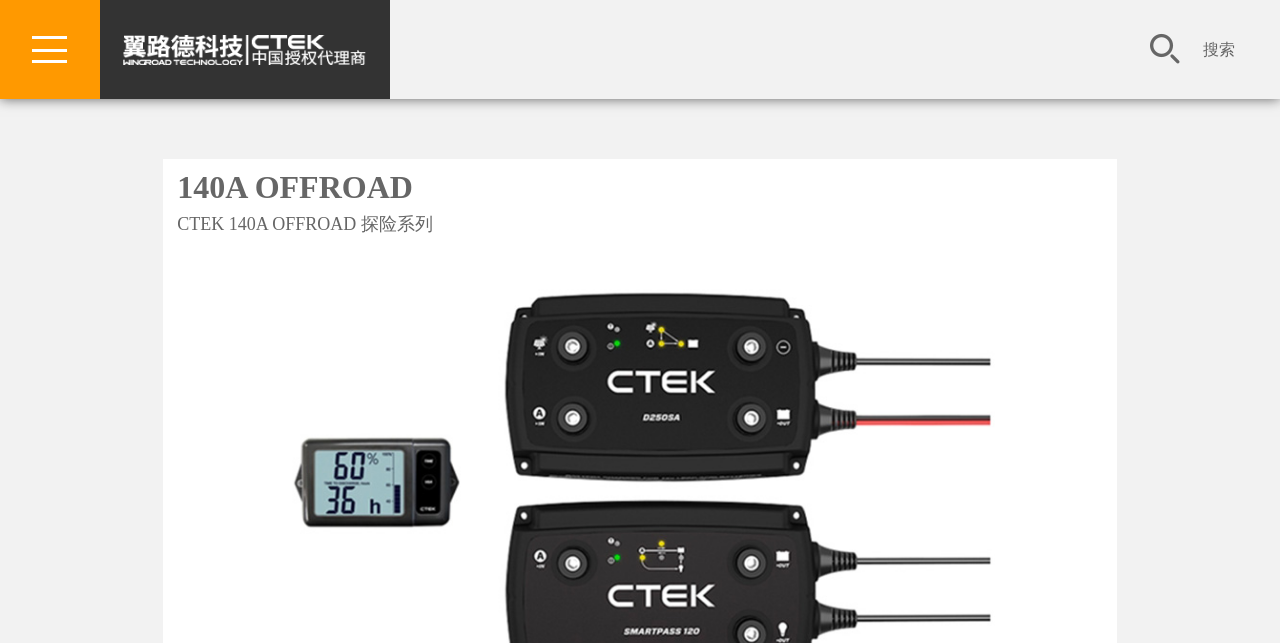From the webpage screenshot, identify the region described by parent_node: 搜索. Provide the bounding box coordinates as (top-left x, top-left y, bottom-right x, bottom-right y), with each value being a floating point number between 0 and 1.

[0.0, 0.0, 0.078, 0.154]